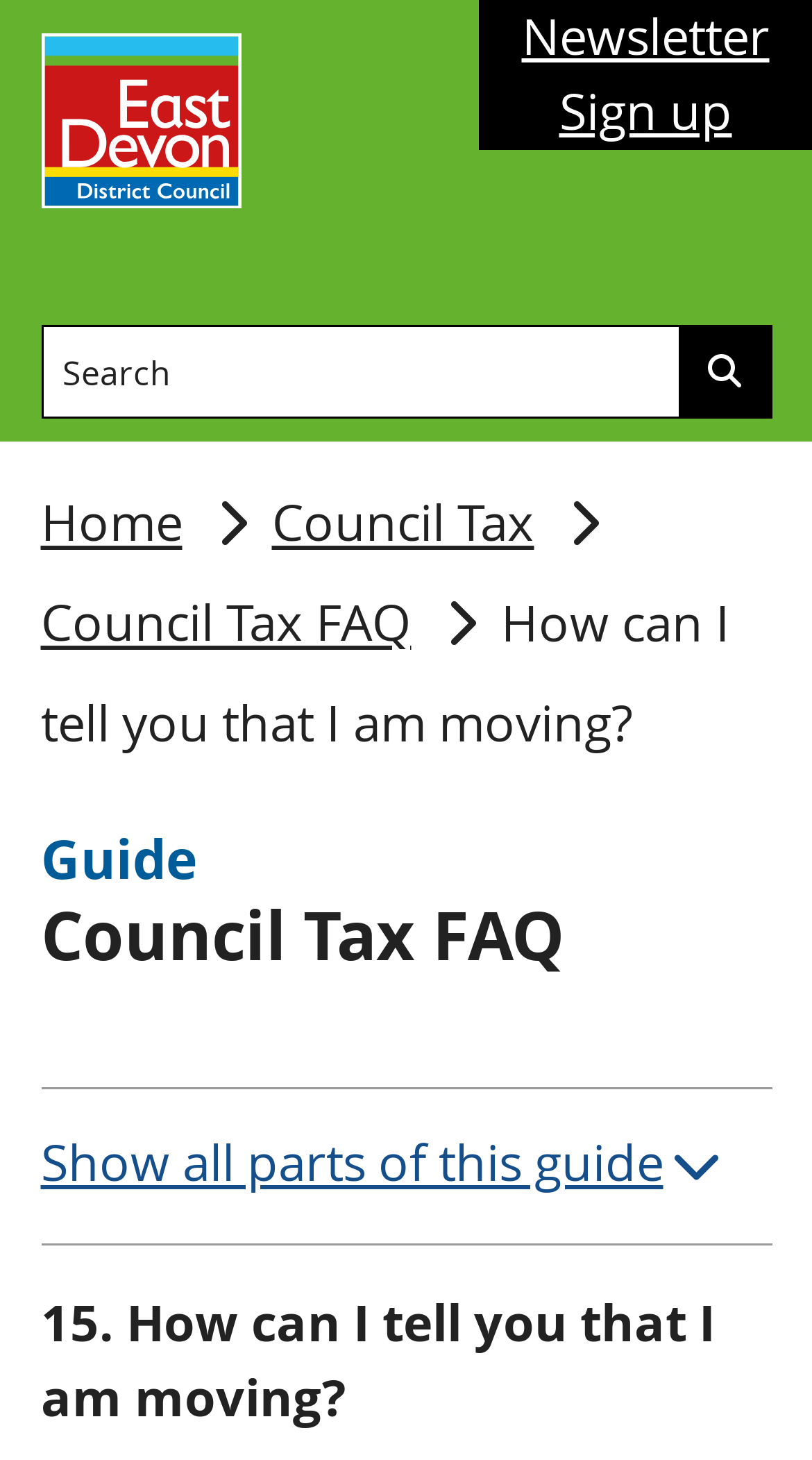Identify and generate the primary title of the webpage.

Guide
Council Tax FAQ